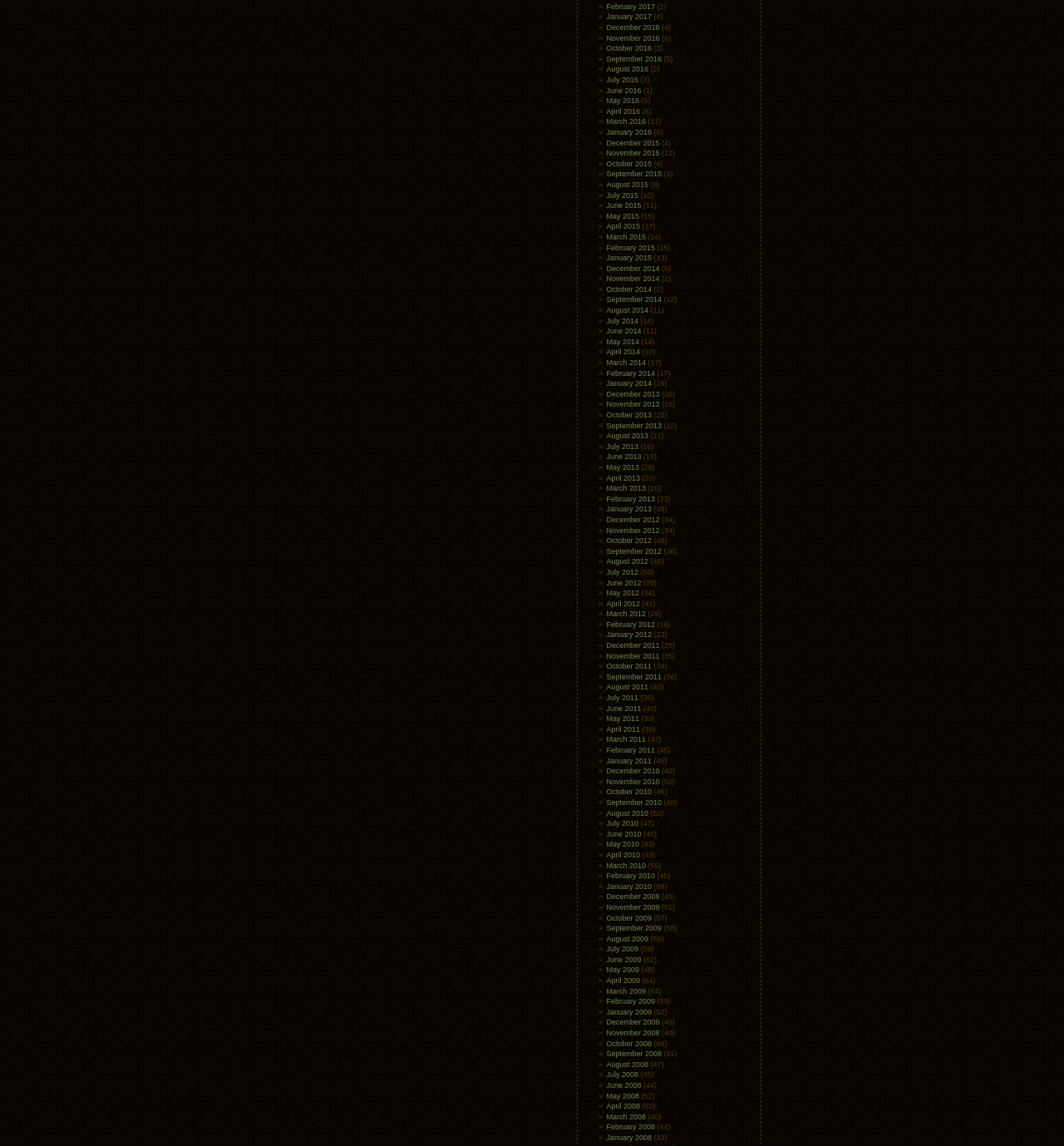Locate the bounding box coordinates of the element's region that should be clicked to carry out the following instruction: "go to December 2016". The coordinates need to be four float numbers between 0 and 1, i.e., [left, top, right, bottom].

[0.57, 0.02, 0.62, 0.028]